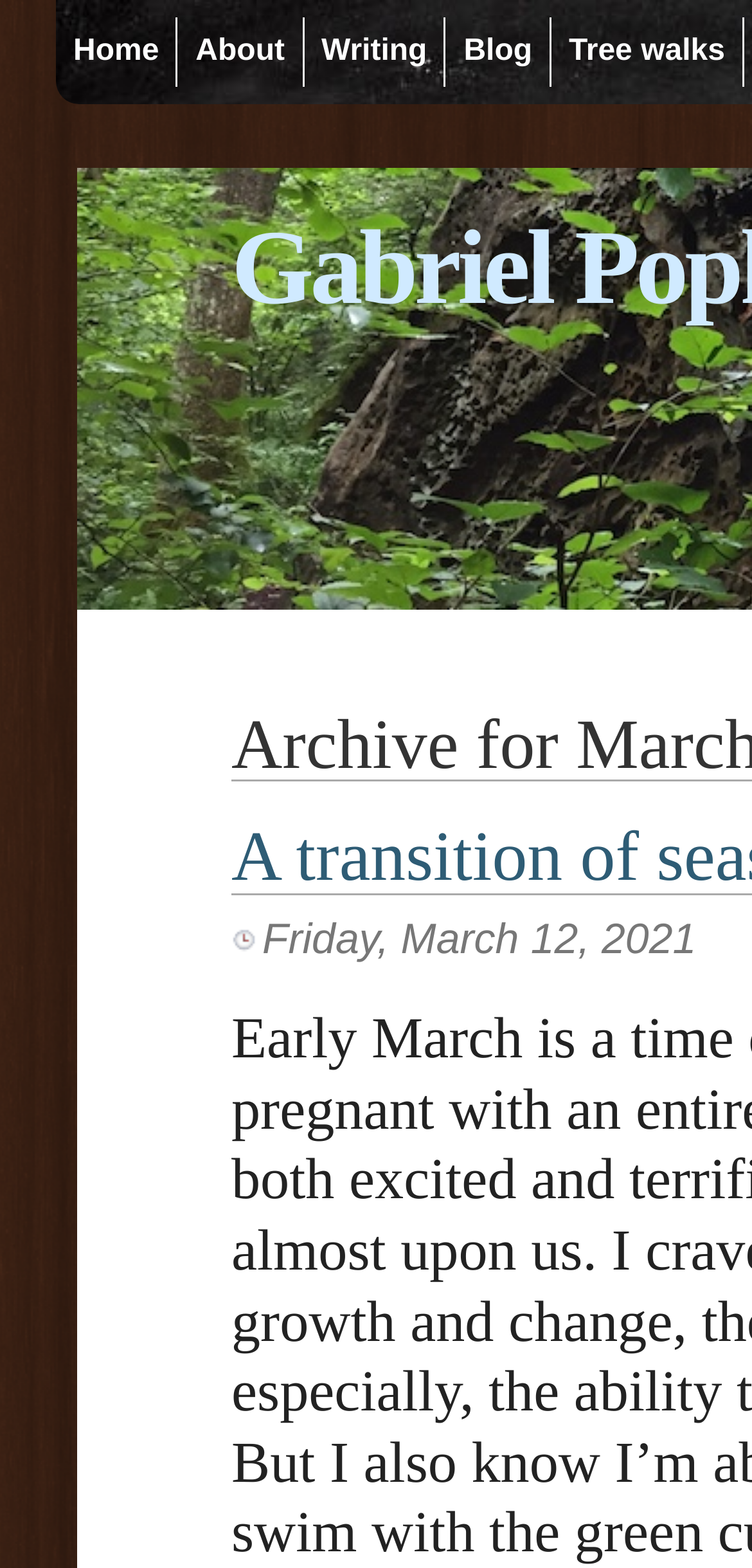Extract the bounding box coordinates for the HTML element that matches this description: "Friday, March 12, 2021". The coordinates should be four float numbers between 0 and 1, i.e., [left, top, right, bottom].

[0.349, 0.583, 0.926, 0.614]